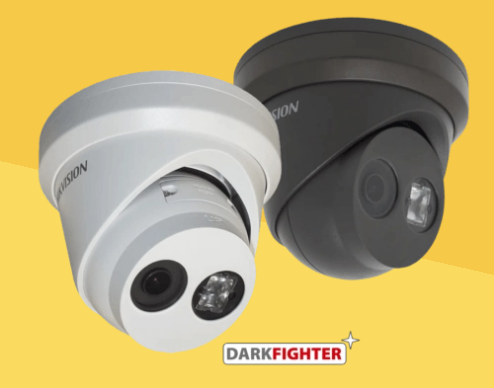From the details in the image, provide a thorough response to the question: What is the branding of the cameras?

The prominent branding 'DARKFIGHTER' is displayed below the cameras, suggesting a focus on enhanced low-light performance, which is a key feature of these advanced surveillance devices.